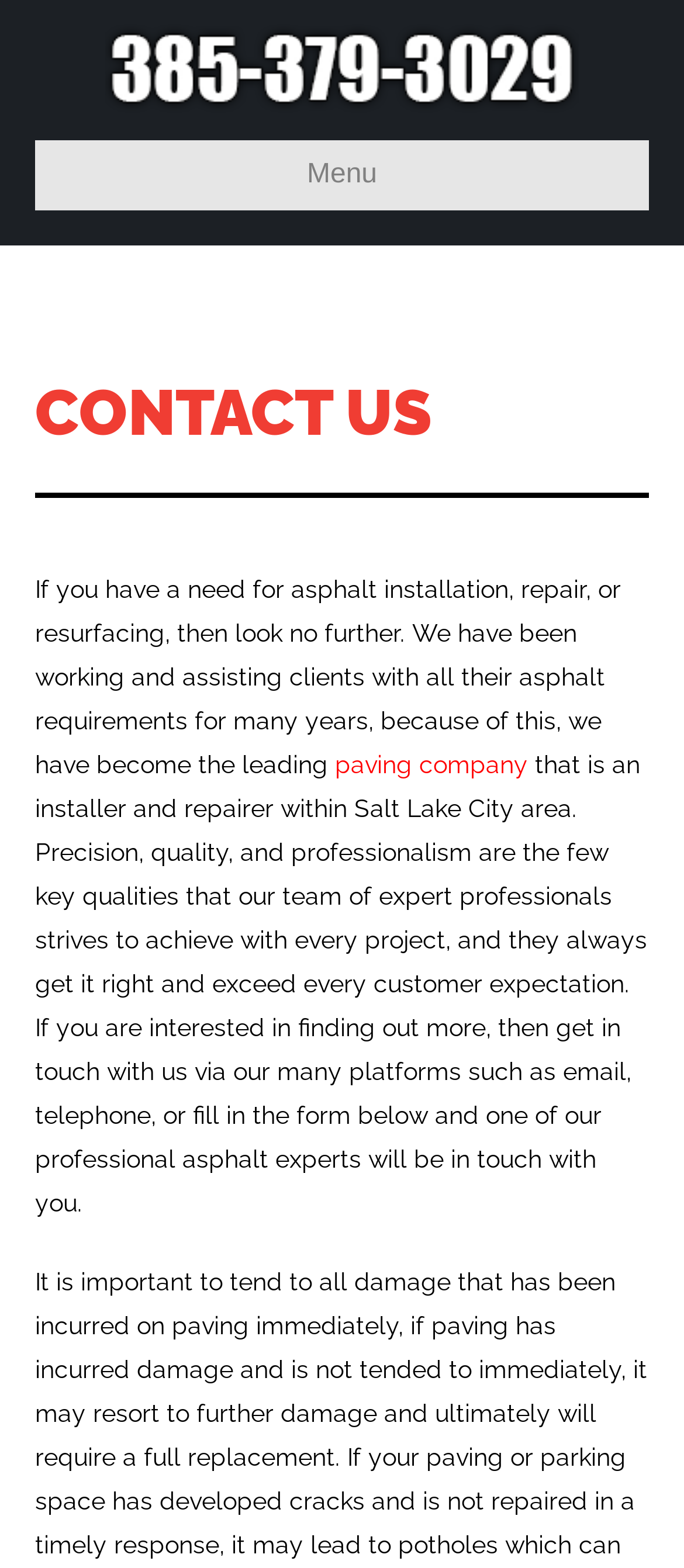Using the provided element description: "share Bar Games on Twitter!", identify the bounding box coordinates. The coordinates should be four floats between 0 and 1 in the order [left, top, right, bottom].

None